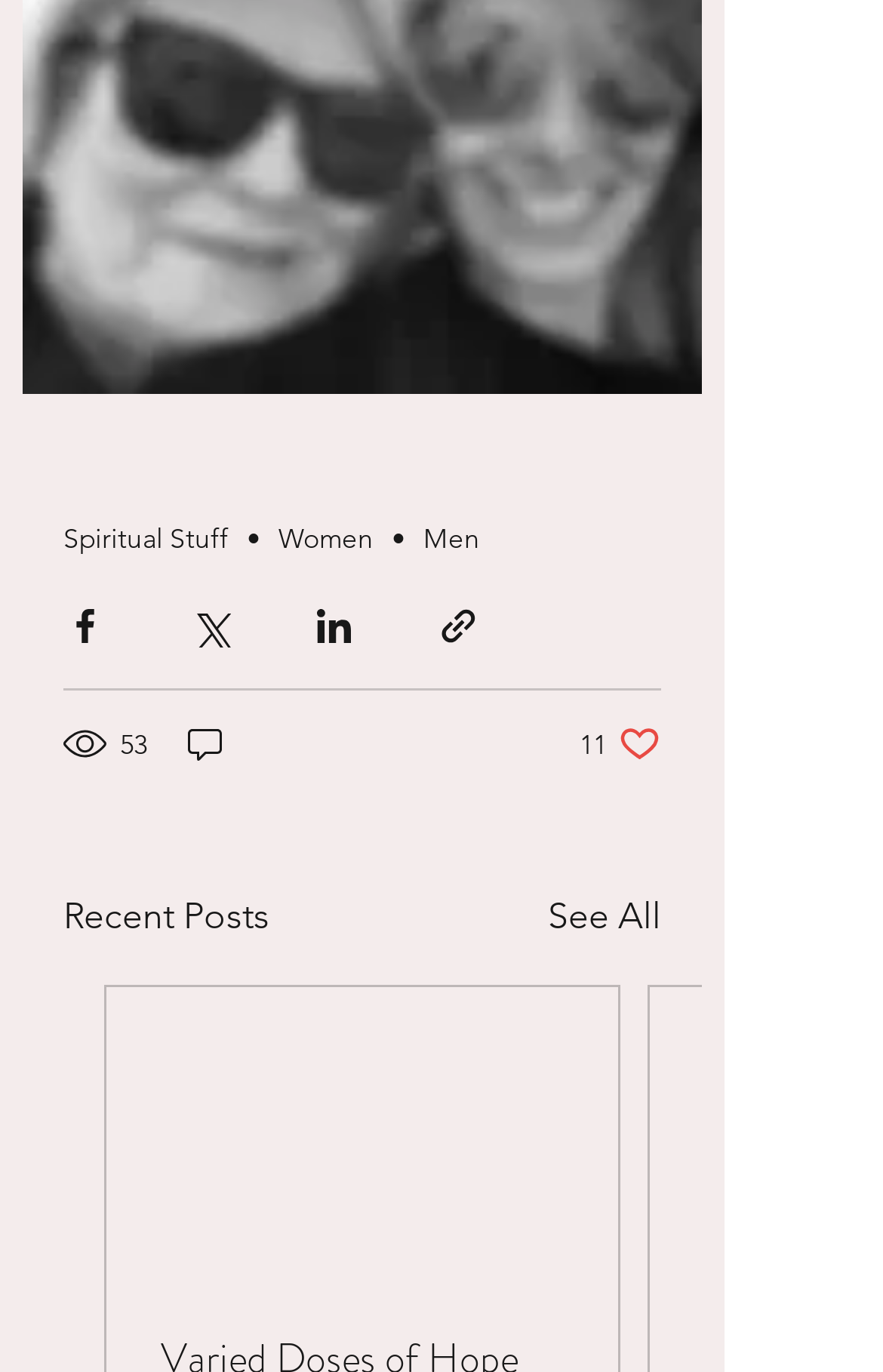Using the provided element description: "parent_node: 53", identify the bounding box coordinates. The coordinates should be four floats between 0 and 1 in the order [left, top, right, bottom].

[0.208, 0.527, 0.262, 0.558]